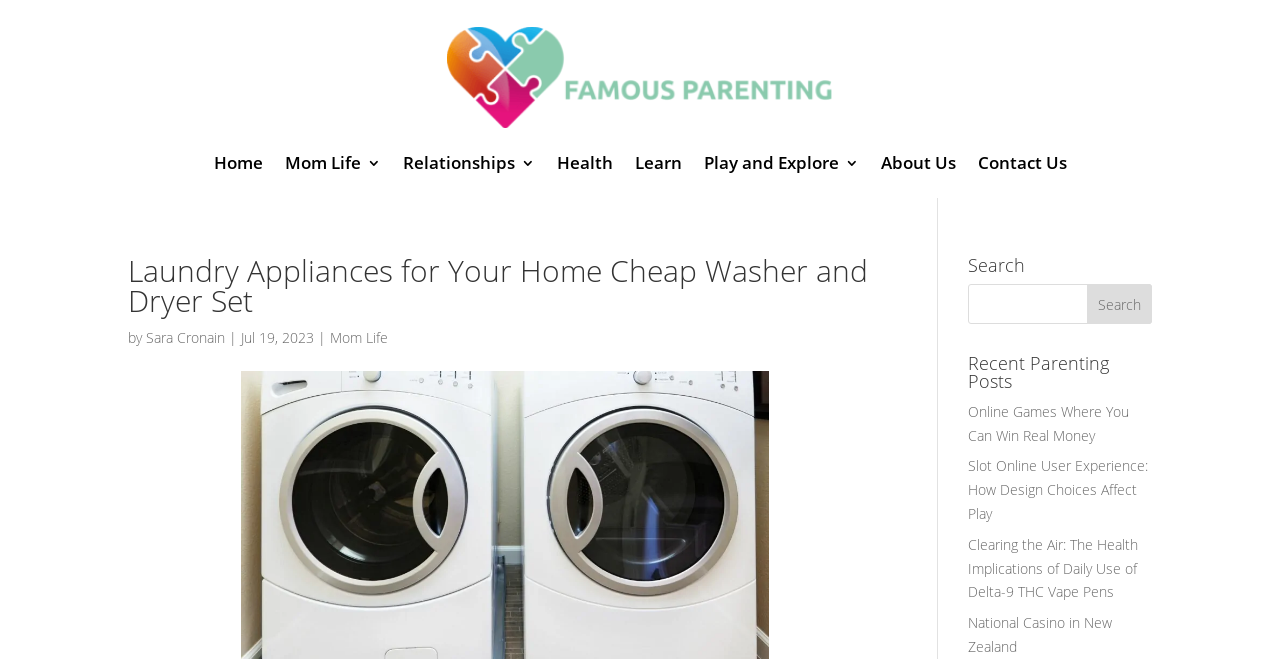Locate the bounding box coordinates of the segment that needs to be clicked to meet this instruction: "Read the article about Online Games Where You Can Win Real Money".

[0.756, 0.61, 0.882, 0.675]